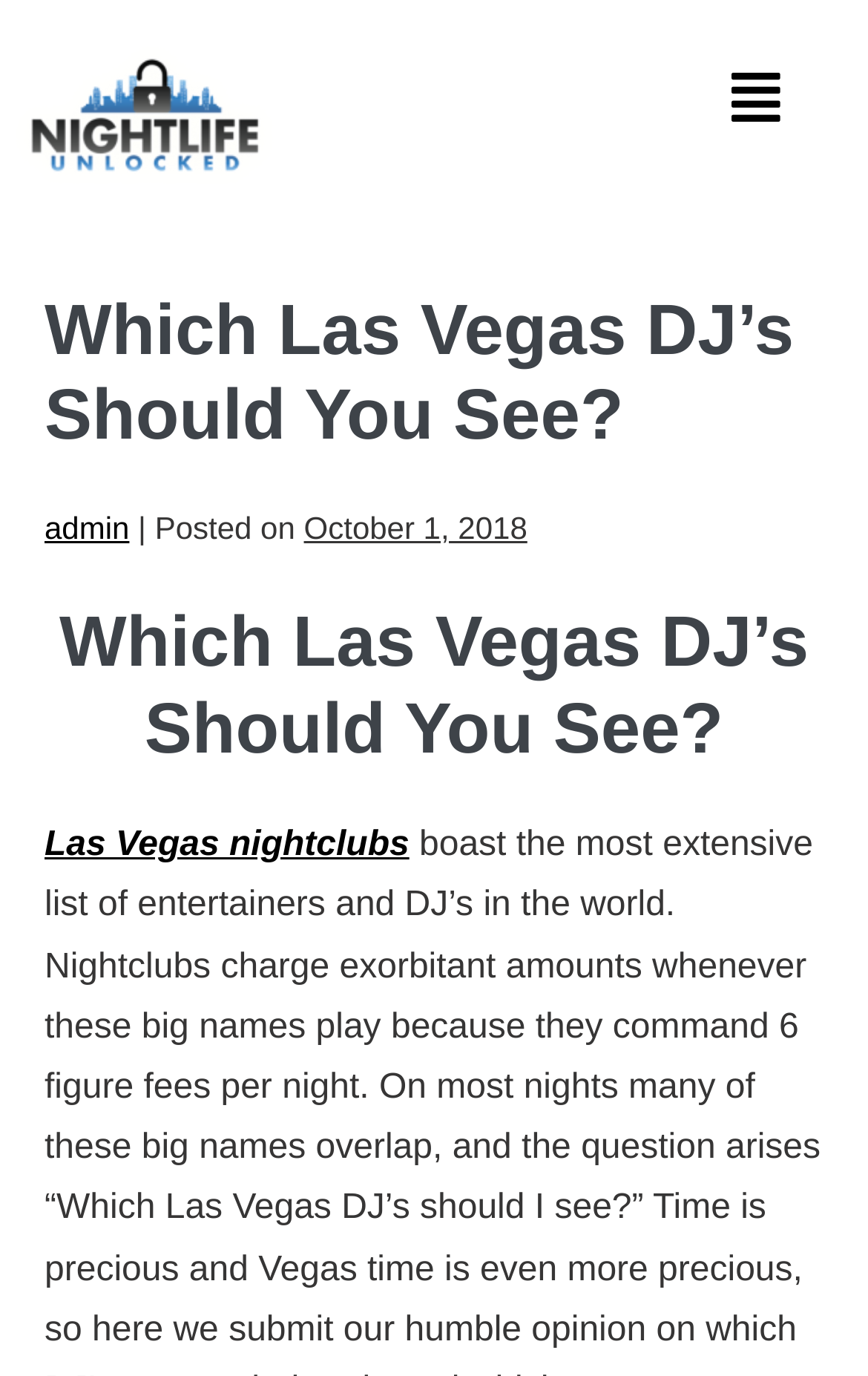What is the topic of the webpage?
Using the details shown in the screenshot, provide a comprehensive answer to the question.

Based on the webpage's content, it appears to be discussing Las Vegas DJ's, specifically which ones are worth seeing and which ones to skip.